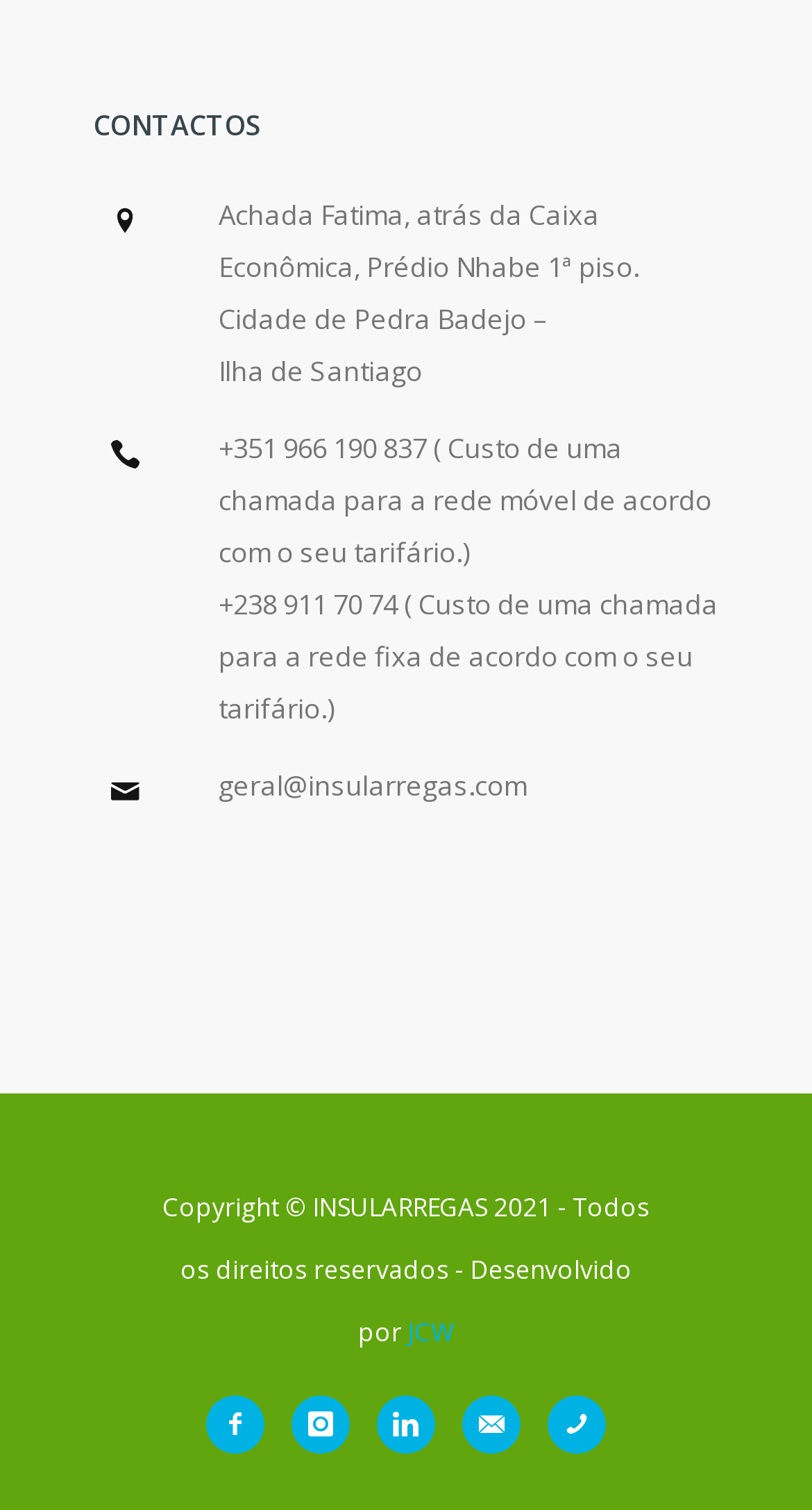How many social media links are available?
Look at the screenshot and give a one-word or phrase answer.

4